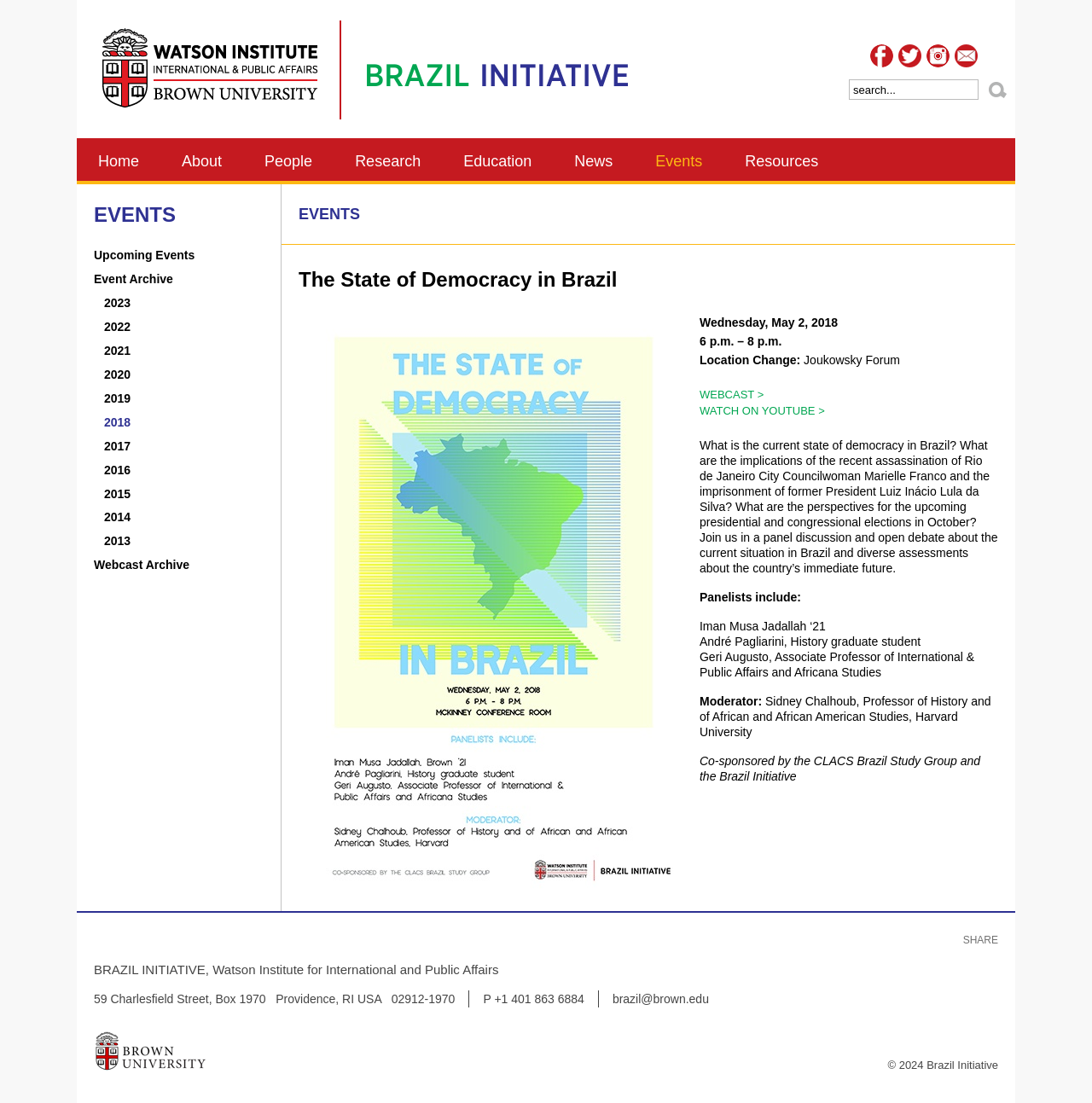Identify the bounding box coordinates for the UI element described by the following text: "Event Archive". Provide the coordinates as four float numbers between 0 and 1, in the format [left, top, right, bottom].

[0.086, 0.244, 0.242, 0.266]